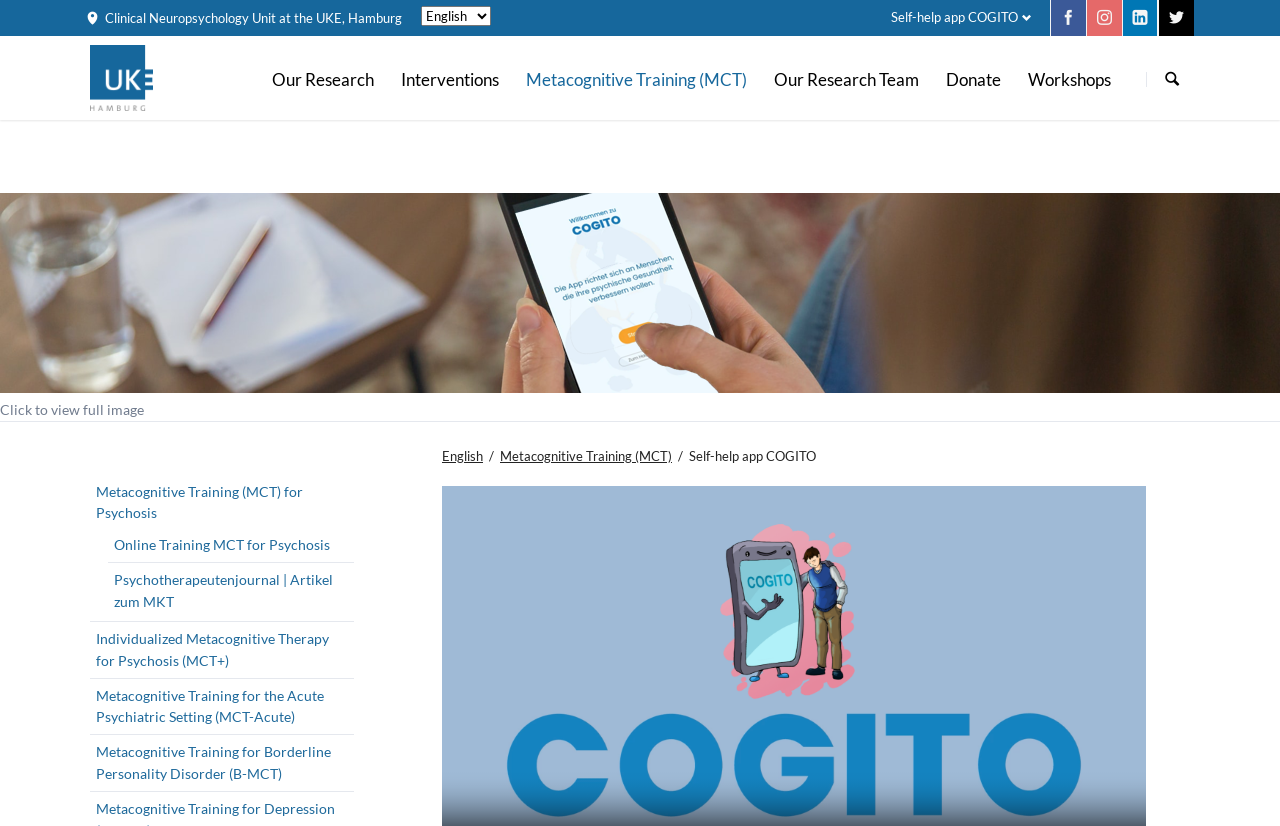What is the name of the self-help app?
Please provide a single word or phrase answer based on the image.

COGITO